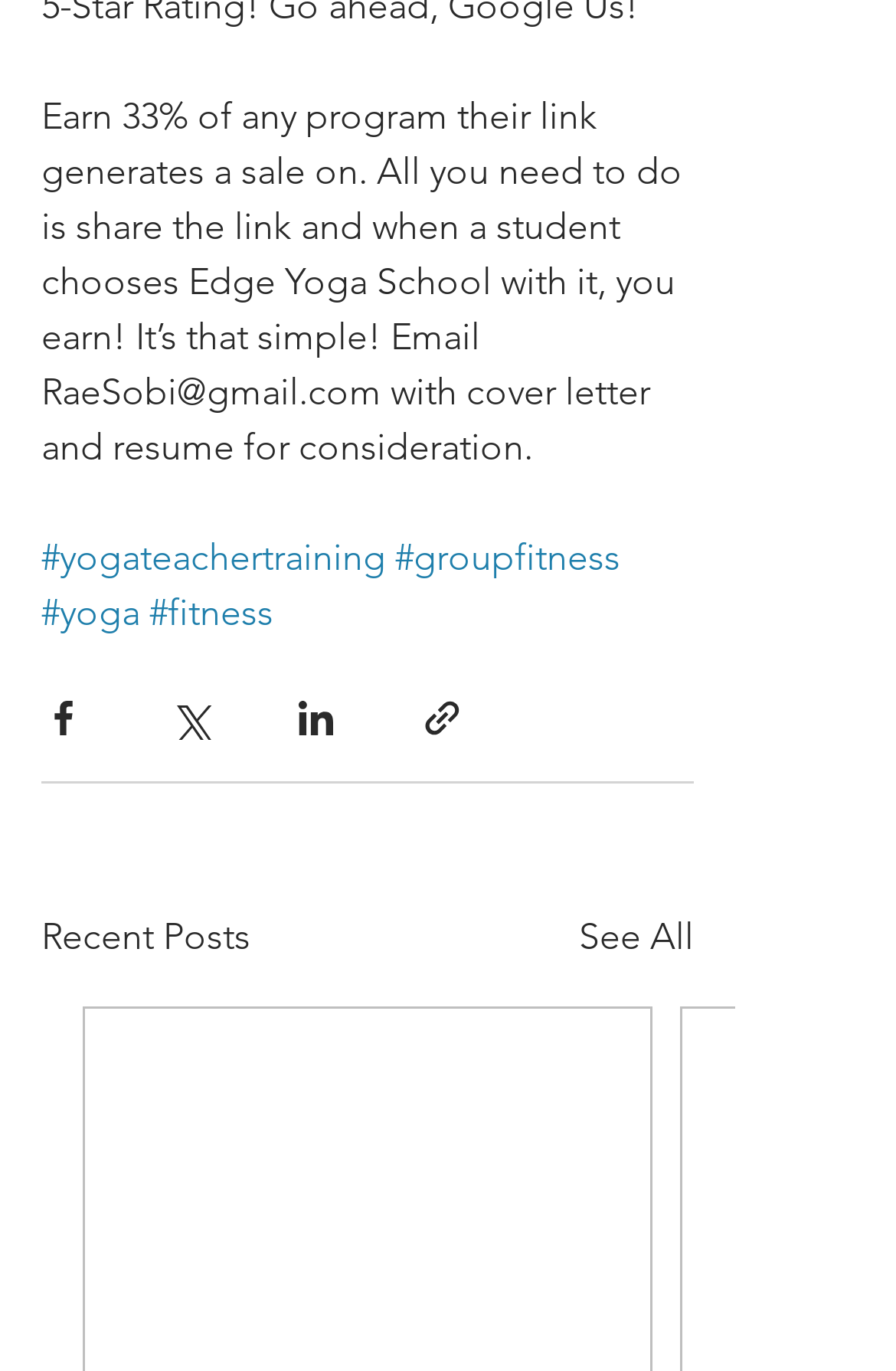Provide the bounding box coordinates of the HTML element described by the text: "aria-label="Share via Facebook"".

[0.046, 0.508, 0.095, 0.54]